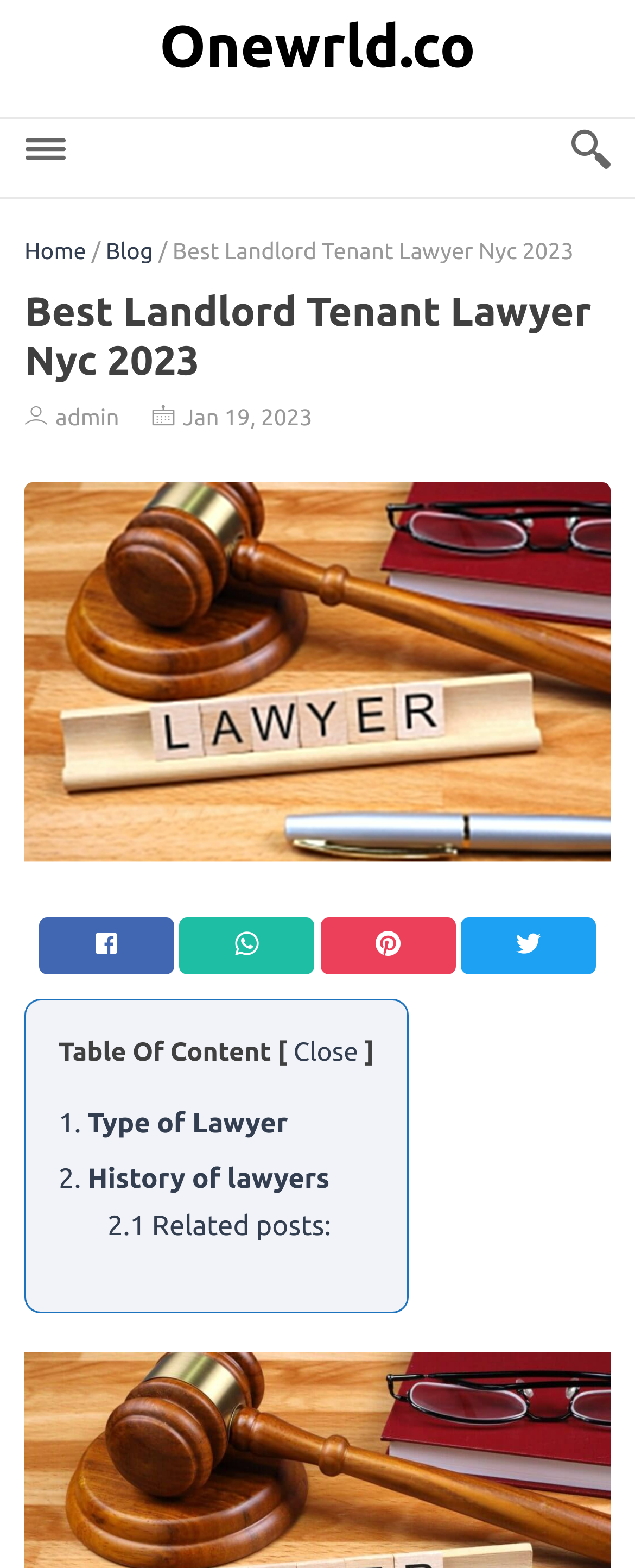Utilize the information from the image to answer the question in detail:
What is the date of publication of the article?

The date of publication of the article is mentioned at the top of the webpage, below the title, as 'Jan 19, 2023'.